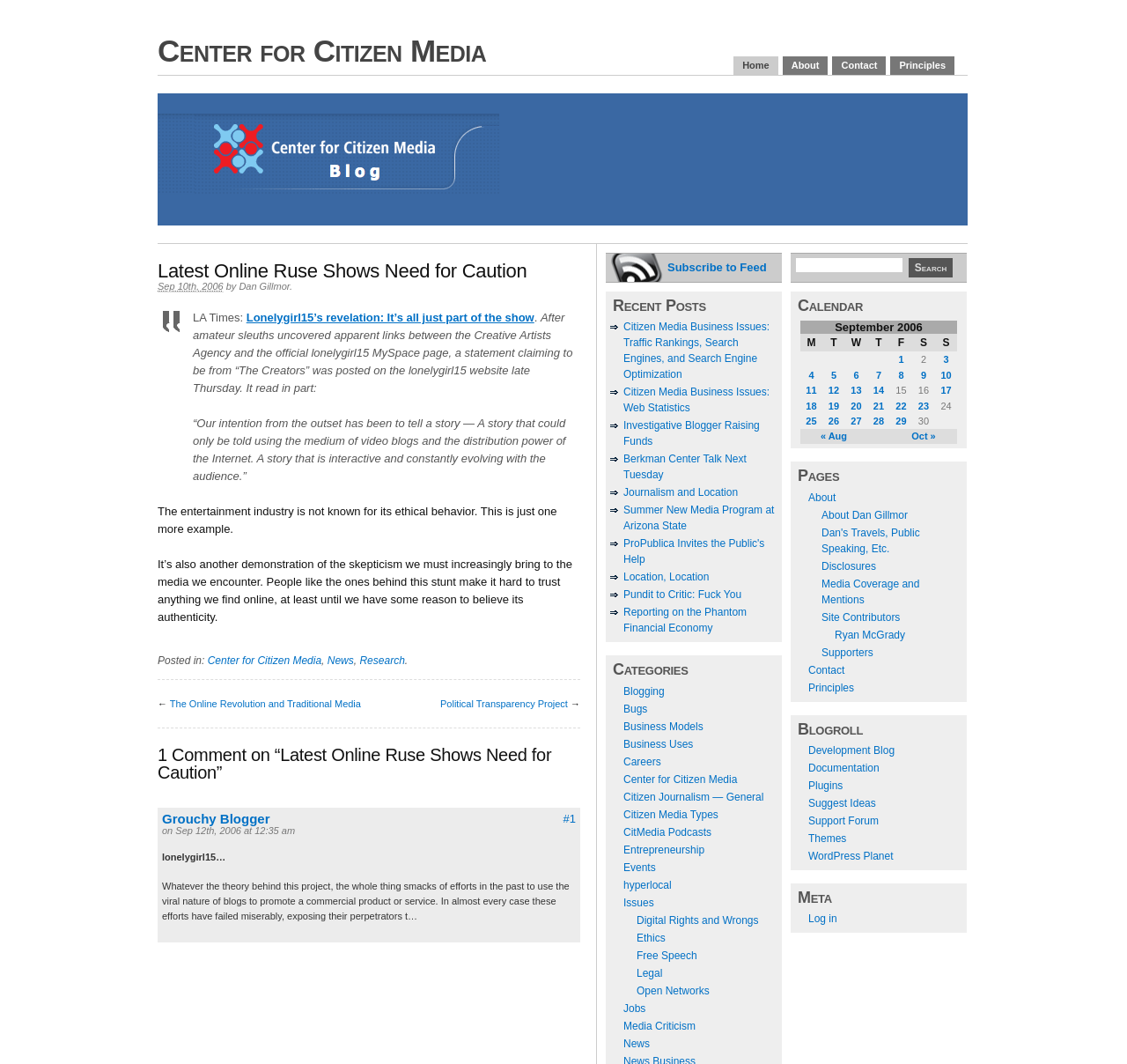How many comments are there on the latest post?
Look at the image and respond with a single word or a short phrase.

1